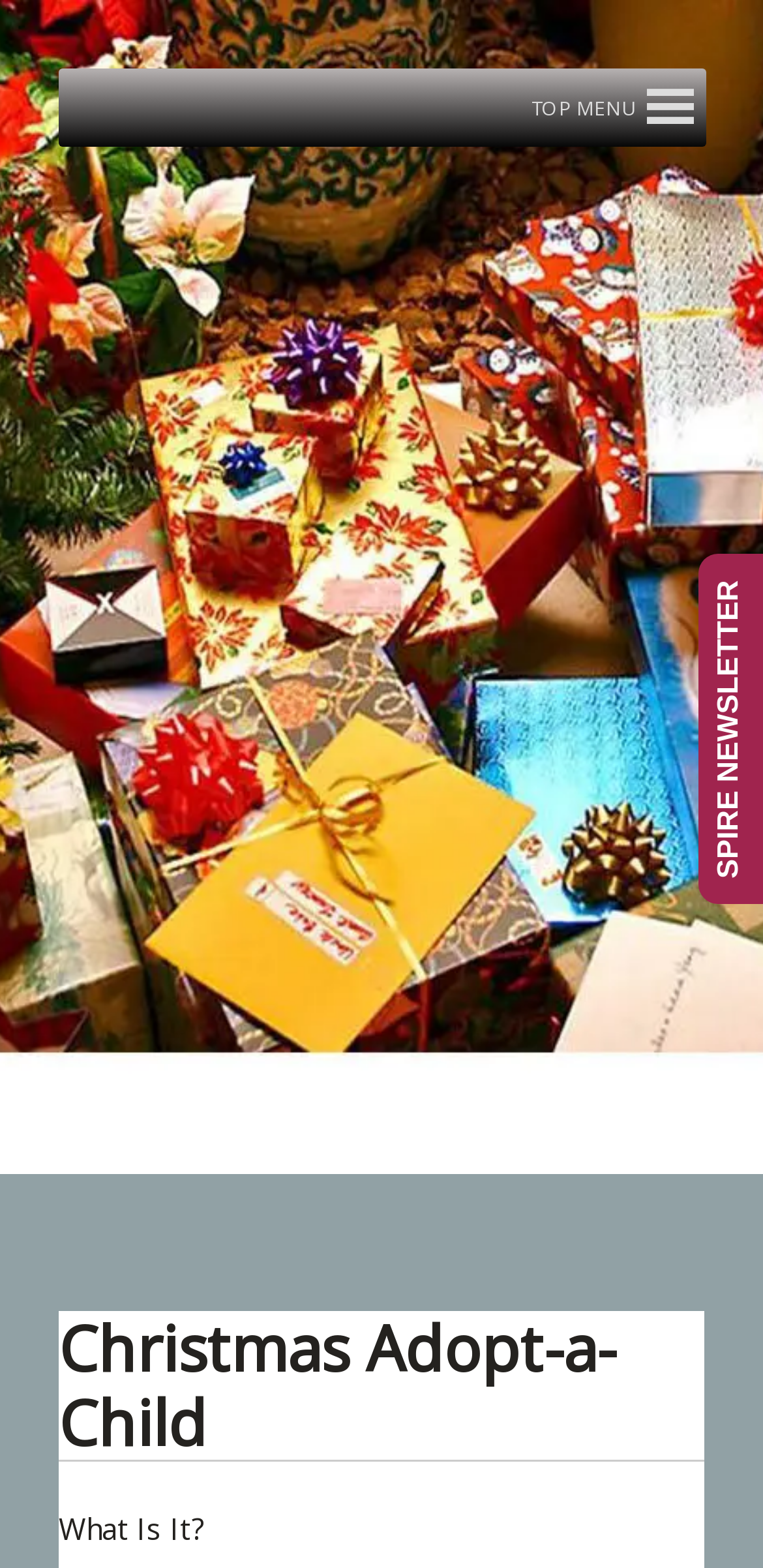From the element description TOP MENUMENU, predict the bounding box coordinates of the UI element. The coordinates must be specified in the format (top-left x, top-left y, bottom-right x, bottom-right y) and should be within the 0 to 1 range.

[0.696, 0.044, 0.909, 0.094]